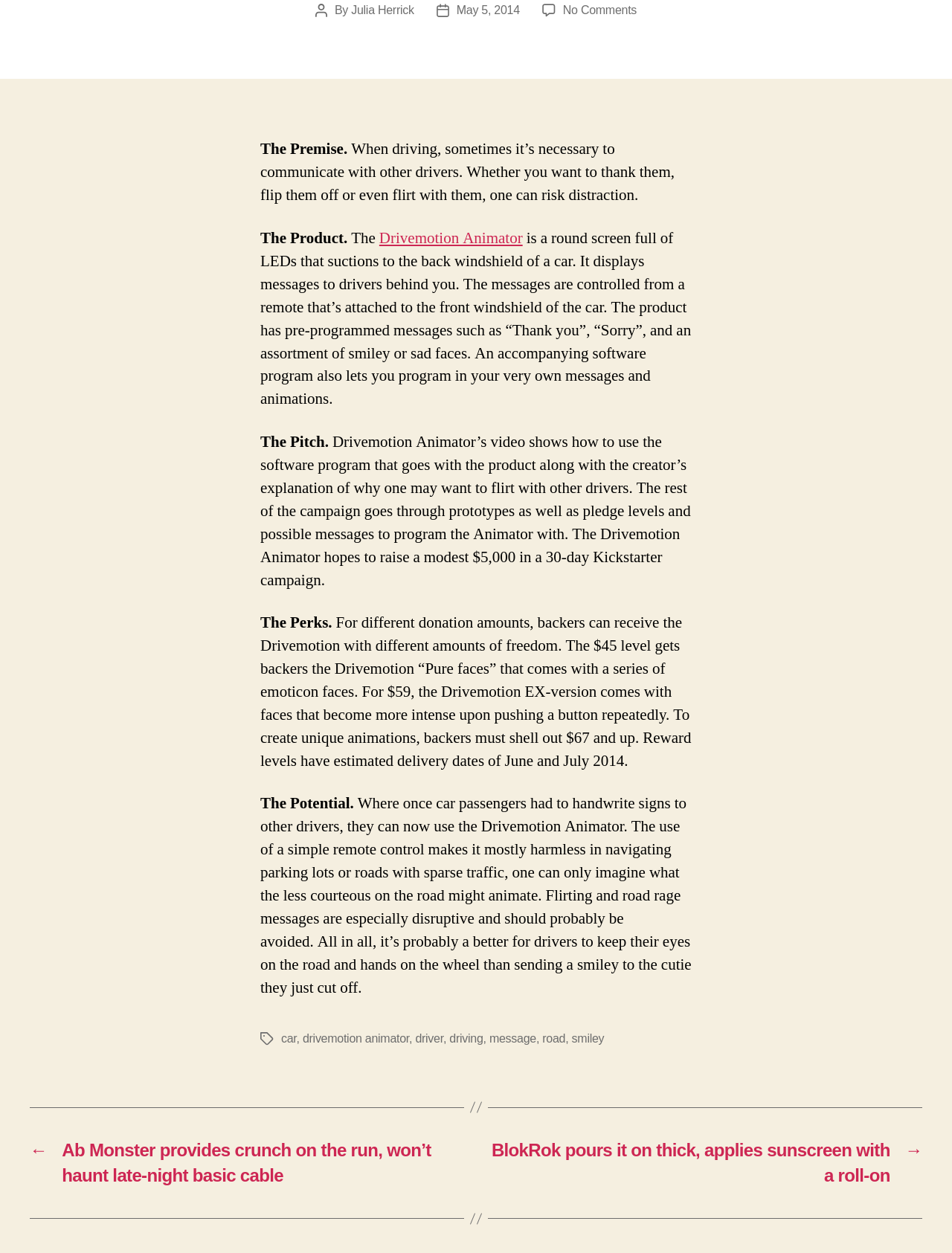Please specify the bounding box coordinates in the format (top-left x, top-left y, bottom-right x, bottom-right y), with values ranging from 0 to 1. Identify the bounding box for the UI component described as follows: May 5, 2014

[0.479, 0.003, 0.546, 0.013]